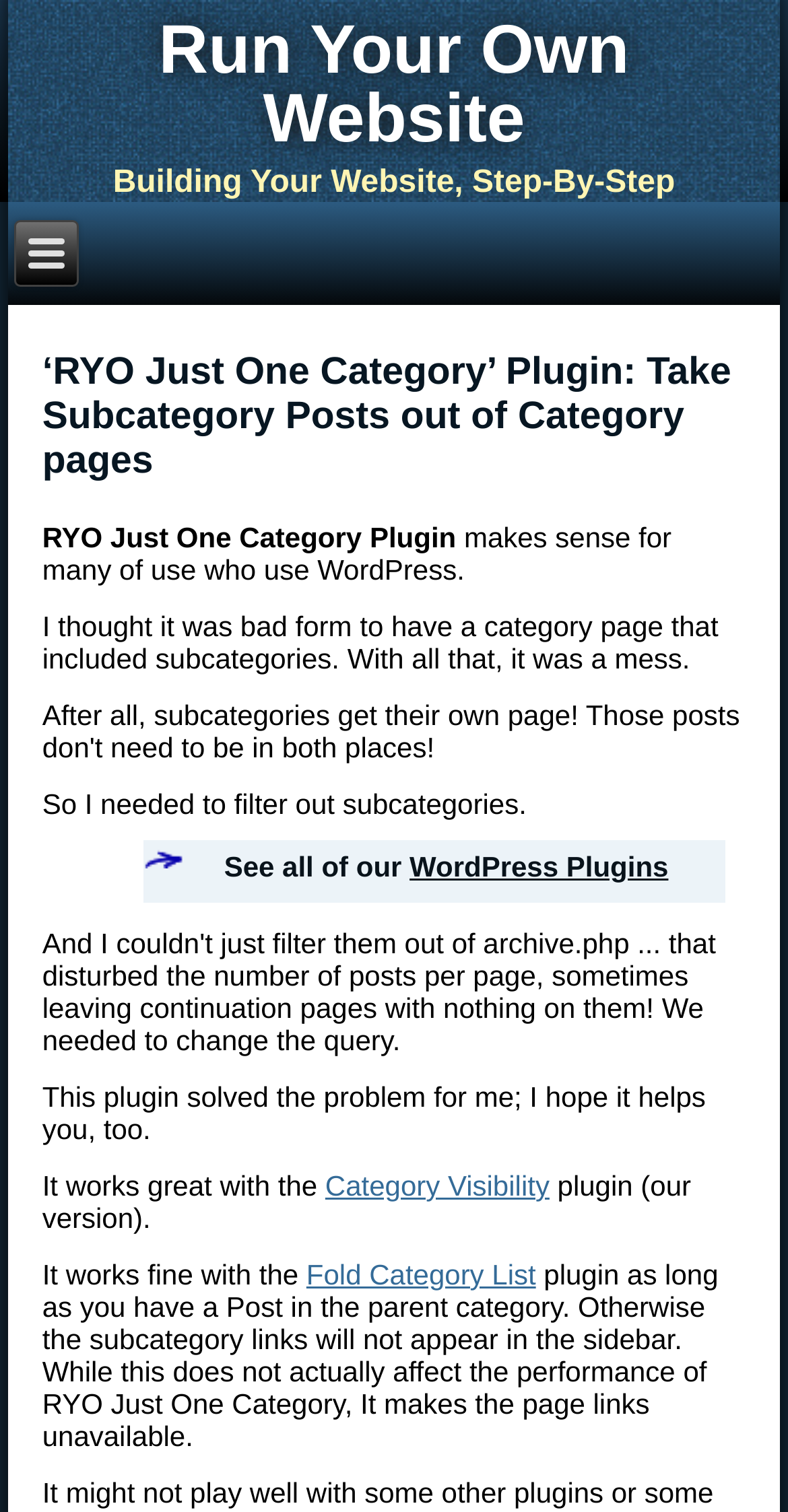Consider the image and give a detailed and elaborate answer to the question: 
What is the condition for subcategory links to appear in the sidebar with Fold Category List plugin?

According to the webpage, the subcategory links will only appear in the sidebar if there is a post in the parent category when using the Fold Category List plugin with RYO Just One Category. Otherwise, the links will not be available.